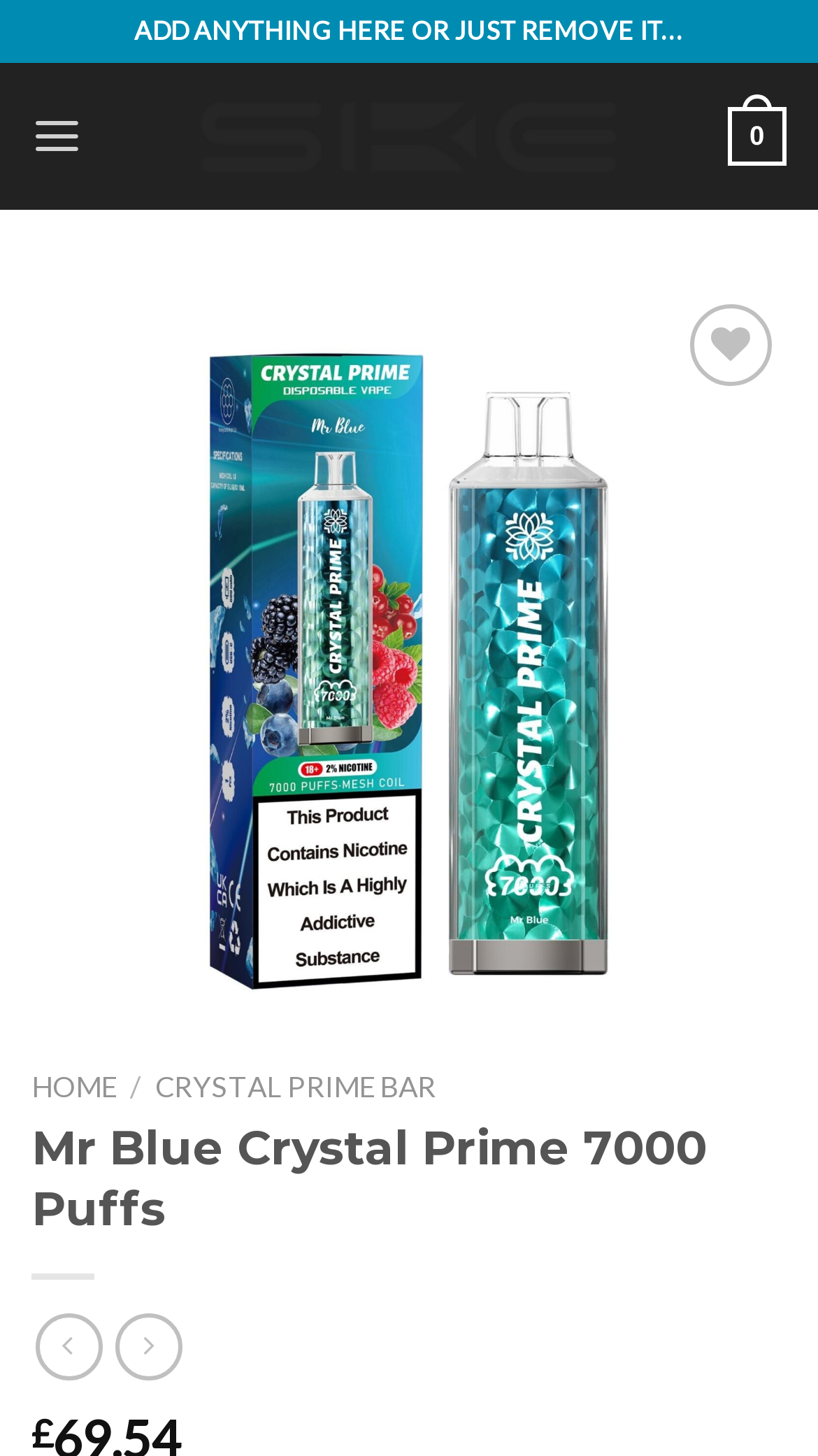Could you find the bounding box coordinates of the clickable area to complete this instruction: "Click on the 'HOME' link"?

[0.038, 0.735, 0.141, 0.758]